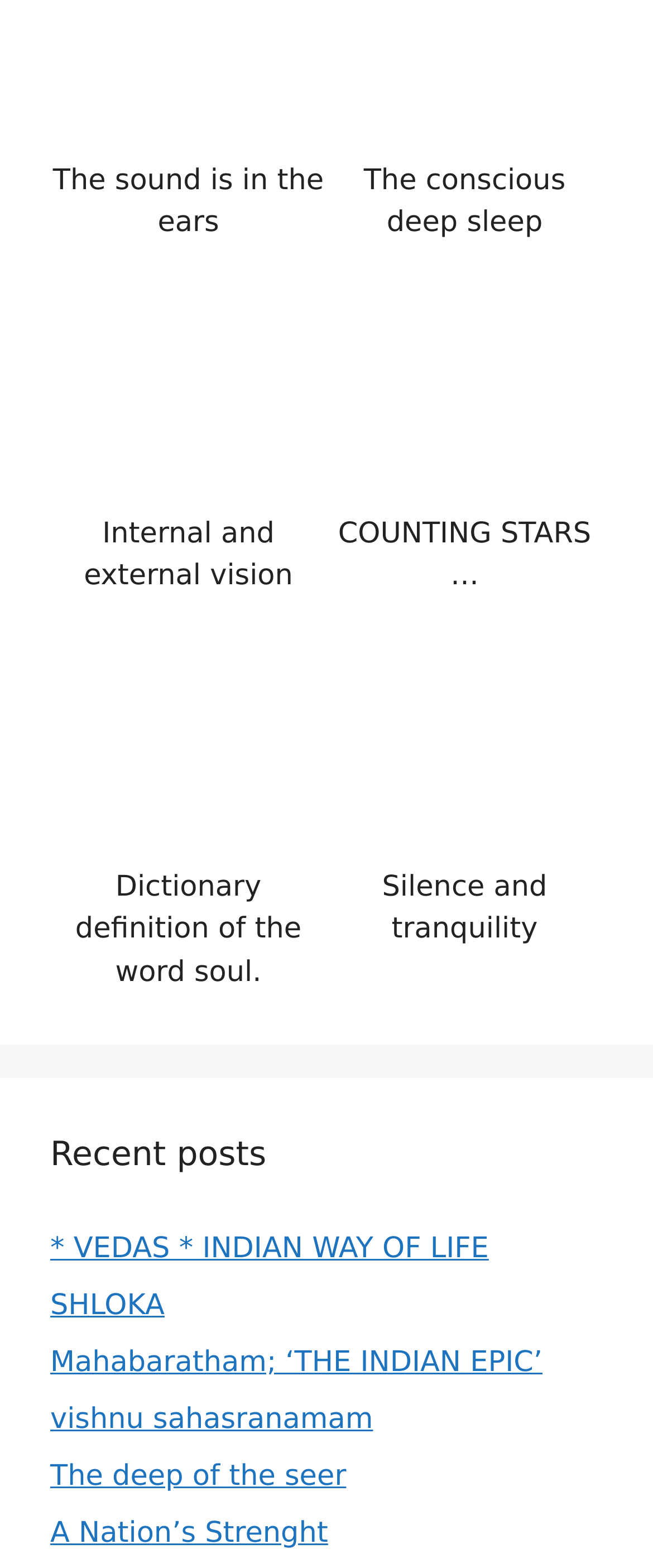Please locate the bounding box coordinates of the element that needs to be clicked to achieve the following instruction: "Read the article 'COUNTING STARS…'". The coordinates should be four float numbers between 0 and 1, i.e., [left, top, right, bottom].

[0.518, 0.33, 0.905, 0.378]